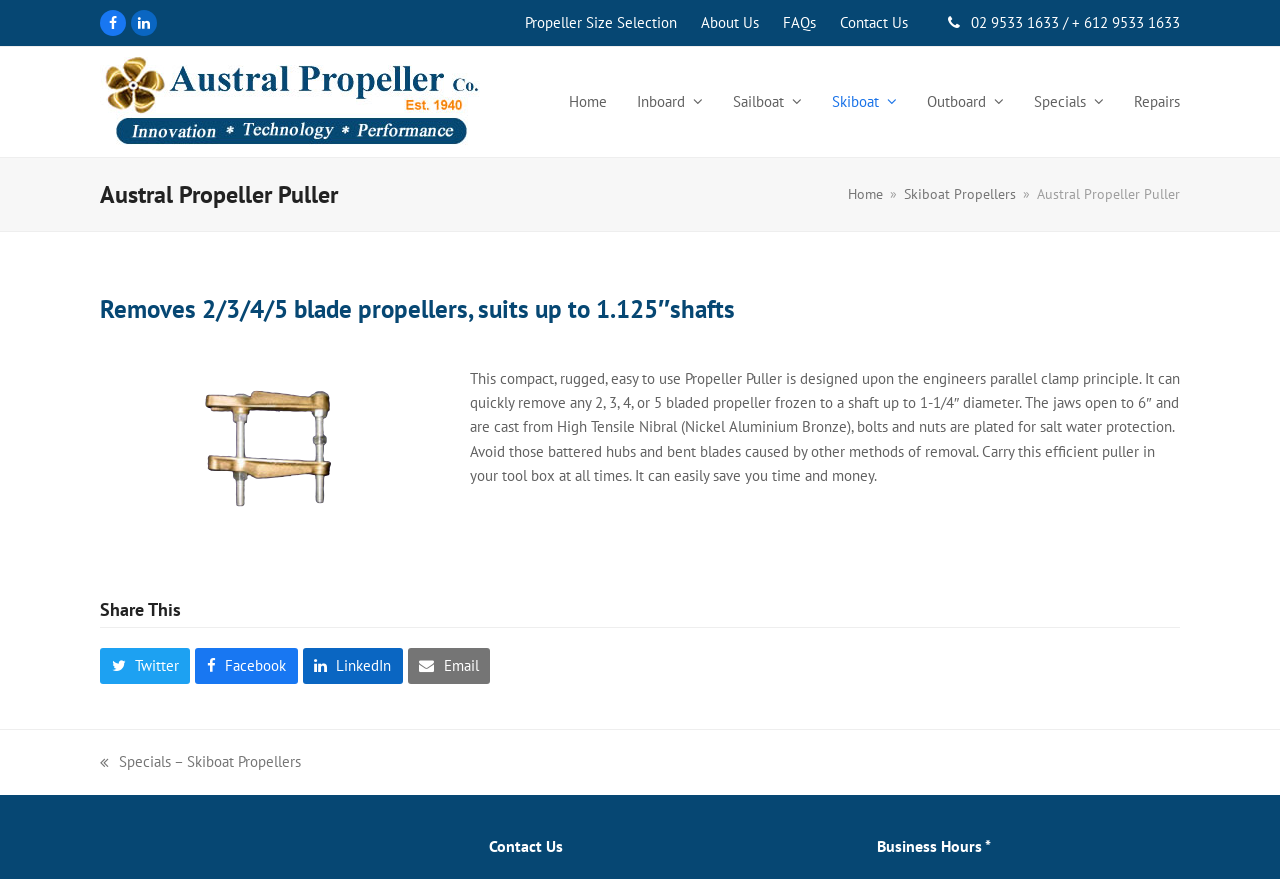Give the bounding box coordinates for the element described as: "Propeller Size Selection".

[0.41, 0.015, 0.529, 0.036]